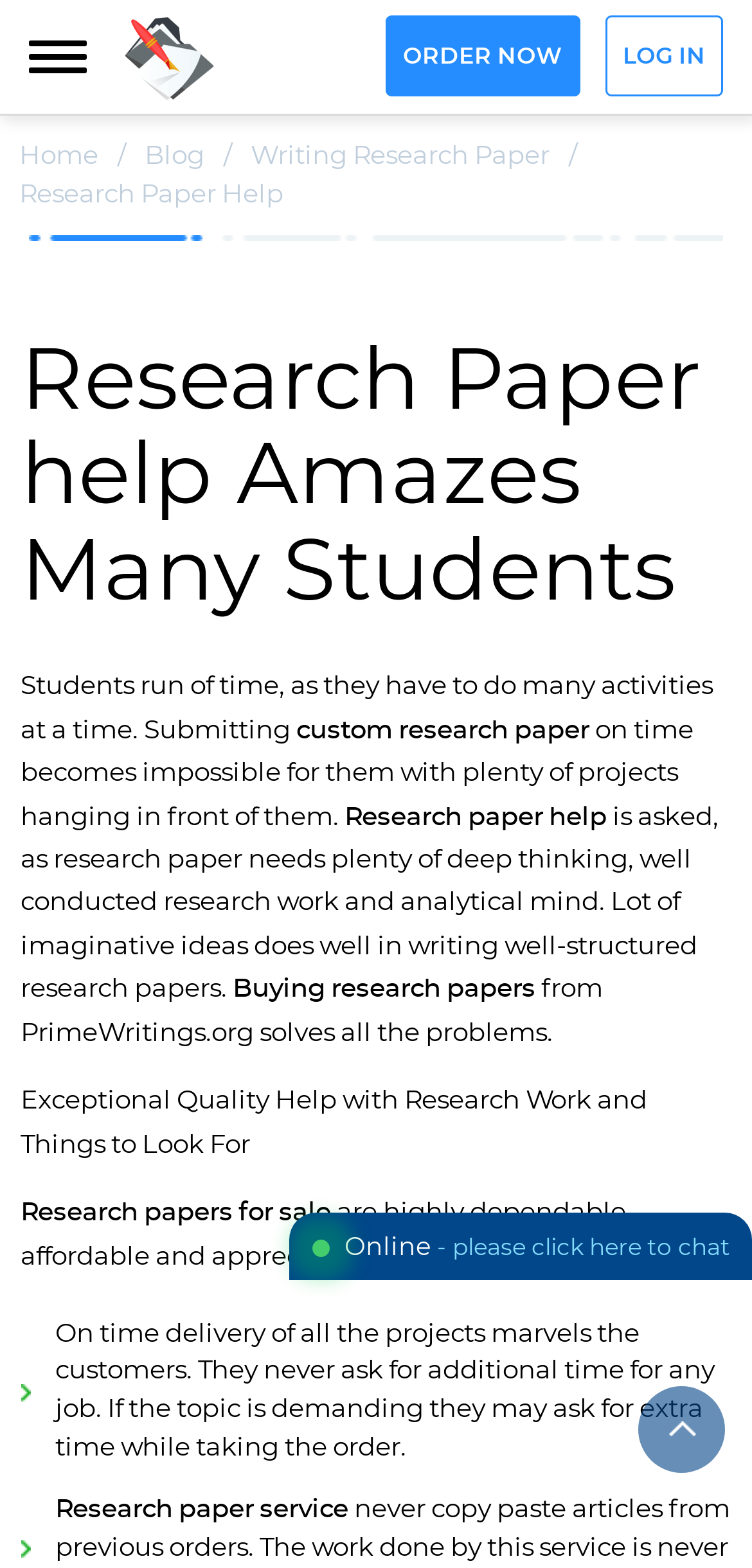What is the guarantee of the research paper service?
Please give a detailed and elaborate answer to the question based on the image.

I found the answer by reading the text on the webpage, which states that 'On time delivery of all the projects marvels the customers'.